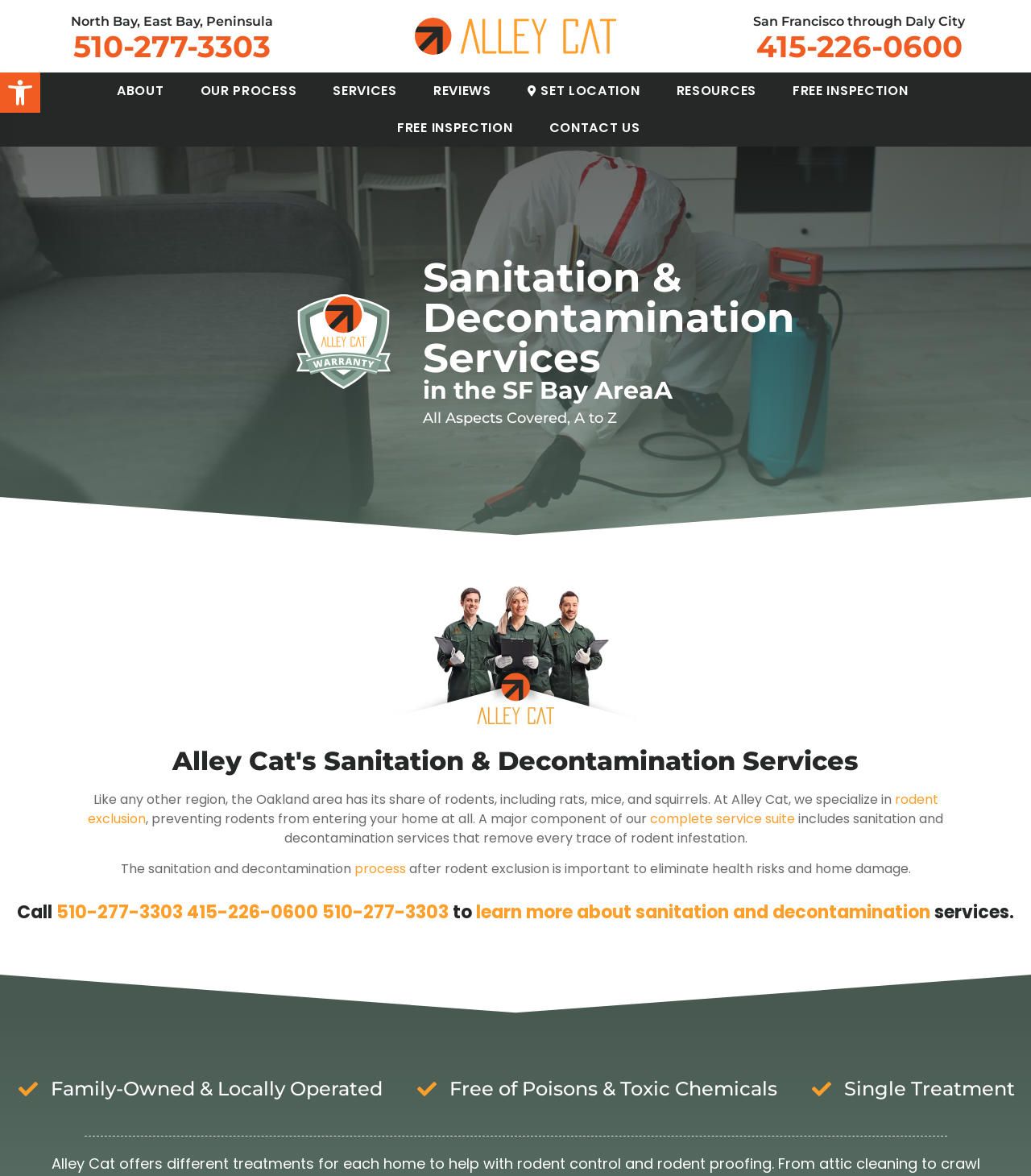Identify the bounding box coordinates of the clickable region necessary to fulfill the following instruction: "Get a free inspection". The bounding box coordinates should be four float numbers between 0 and 1, i.e., [left, top, right, bottom].

[0.757, 0.062, 0.893, 0.093]